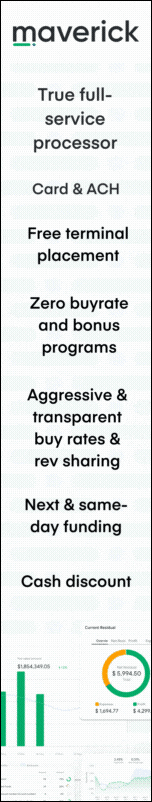Provide a thorough description of what you see in the image.

The image features a promotional graphic for "Maverick," presenting a range of services aimed at potential business clients. It highlights key offerings such as being a "true full-service processor," providing options for card and ACH transactions, and offering free terminal placement. Other highlighted points include "zero buy rate and bonus programs," promising aggressive and transparent buy rates along with revenue sharing, as well as next and same-day funding options. The graphic concludes with a mention of cash discount programs, including a visual representation of financial data, likely showcasing current revenue figures. This informative layout targets businesses looking for efficient processing solutions and transparency in their transactions.